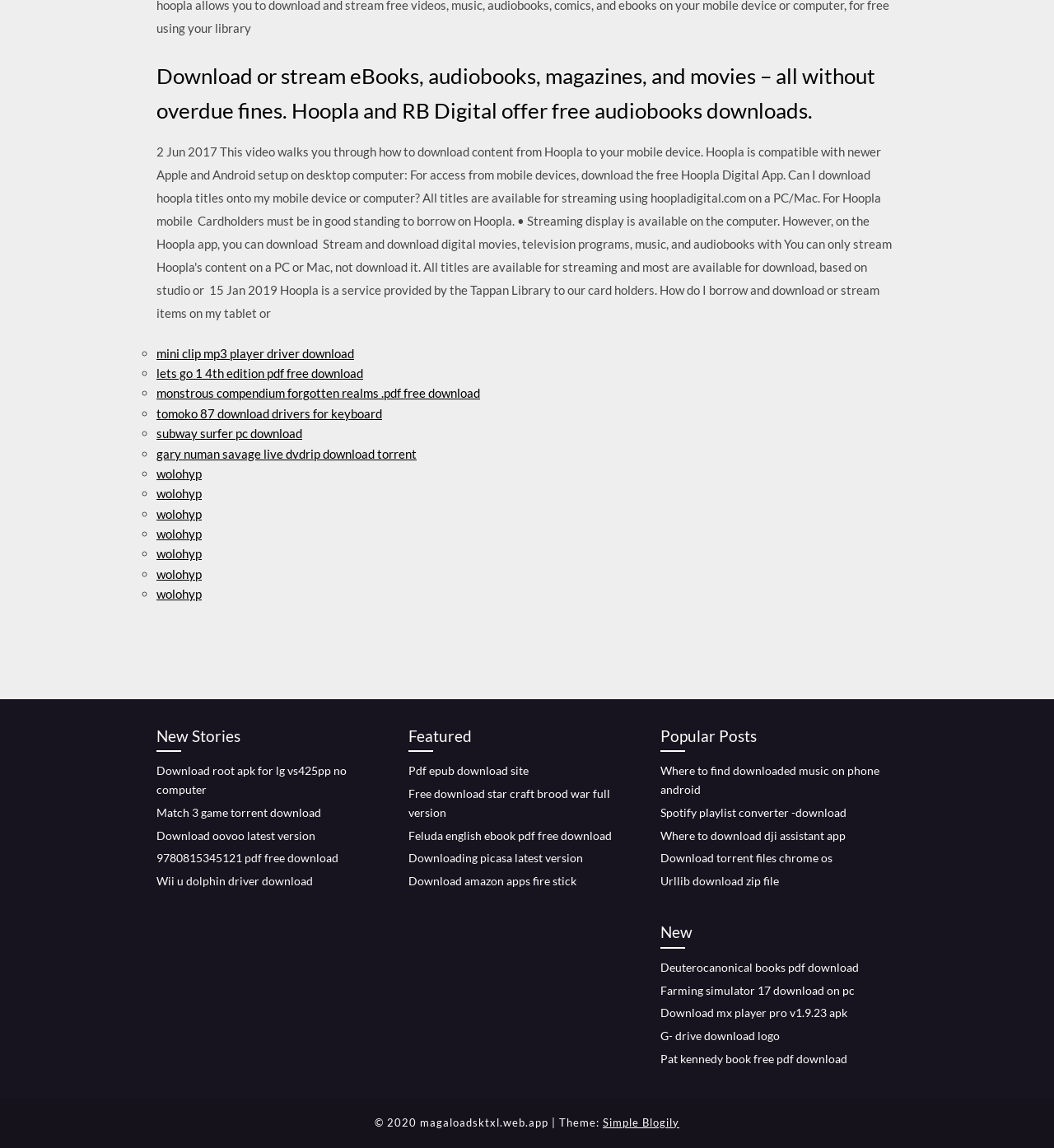Find the bounding box coordinates of the element to click in order to complete this instruction: "Visit the Simple Blogily theme". The bounding box coordinates must be four float numbers between 0 and 1, denoted as [left, top, right, bottom].

[0.572, 0.972, 0.645, 0.983]